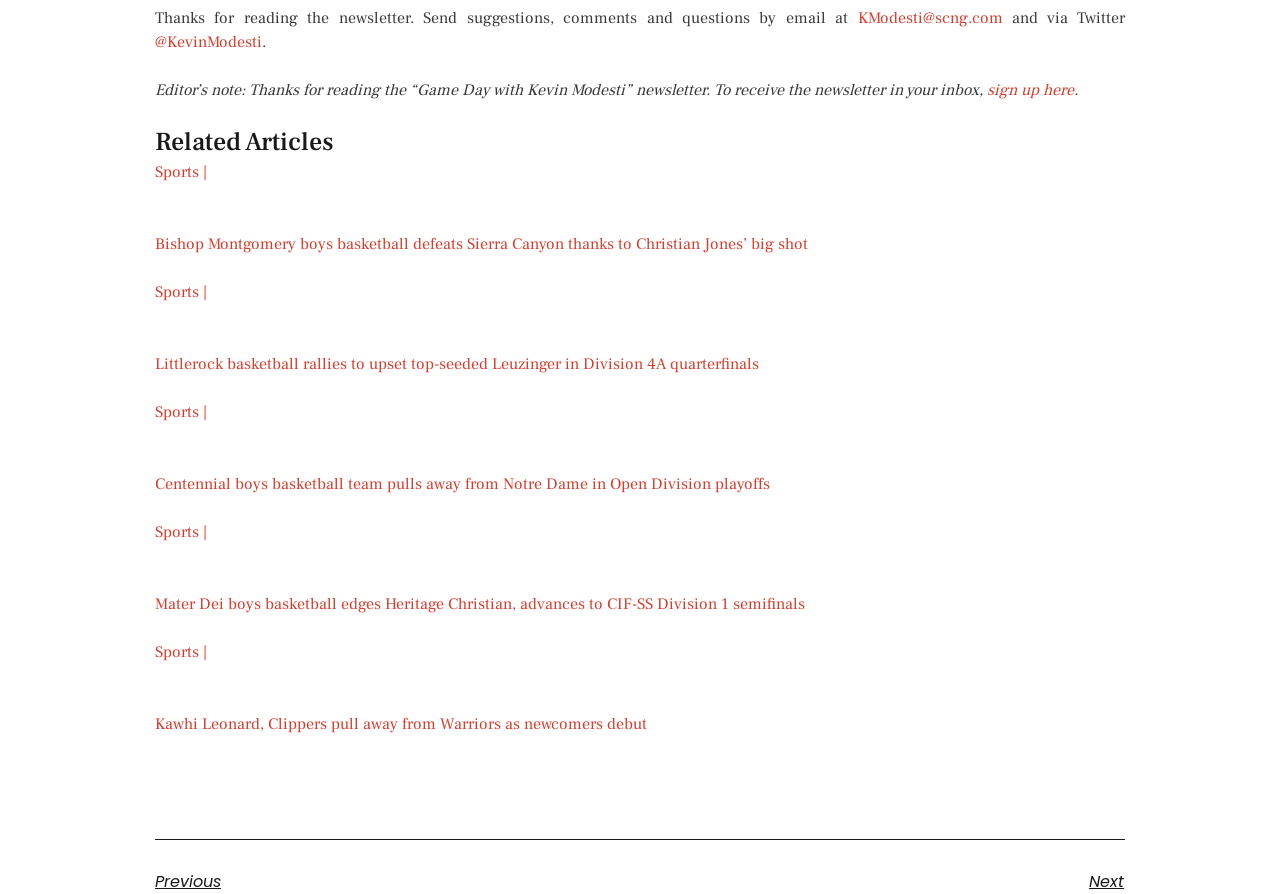Kindly determine the bounding box coordinates for the clickable area to achieve the given instruction: "Read the article about Bishop Montgomery boys basketball".

[0.121, 0.232, 0.879, 0.286]